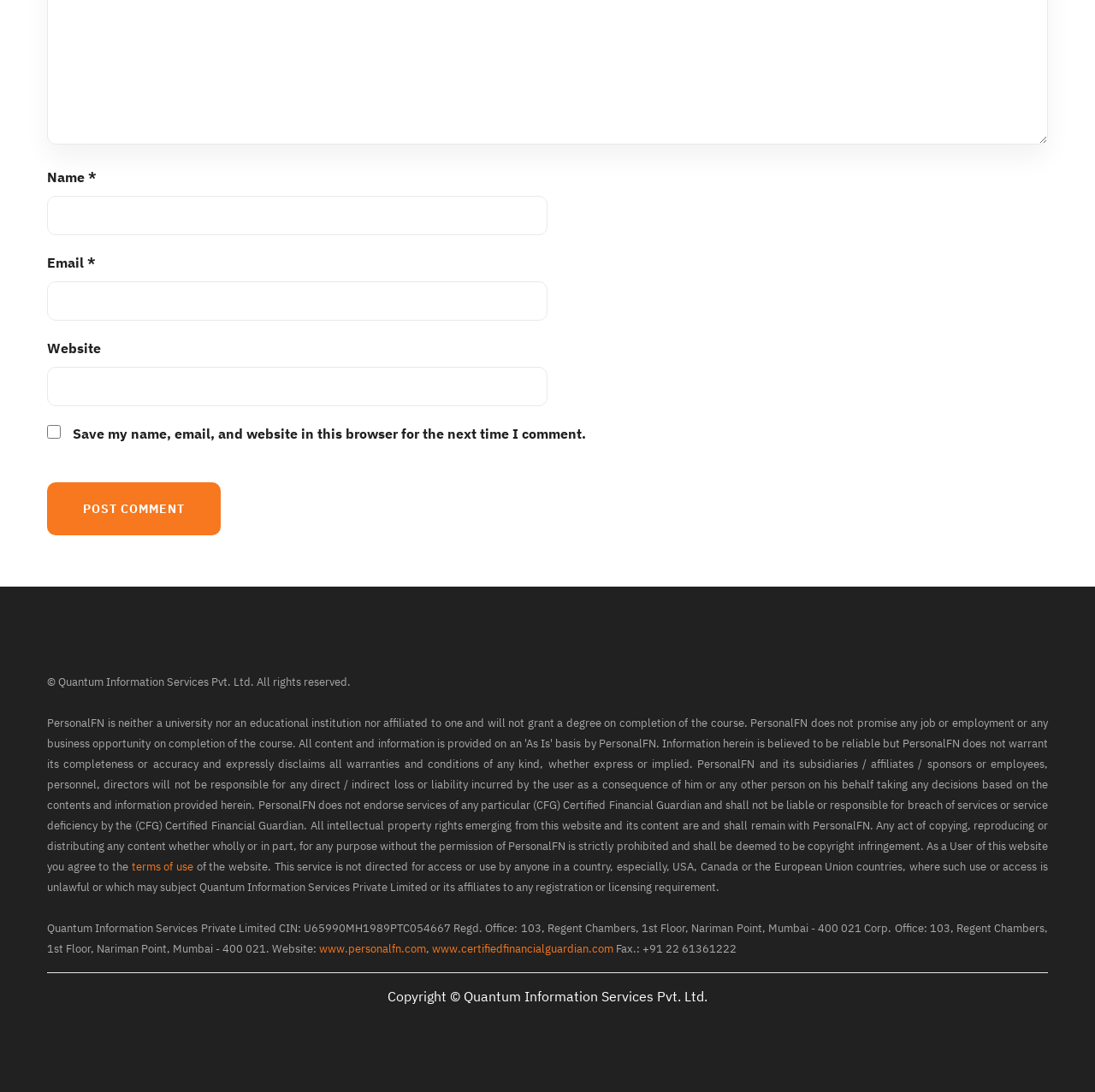How many links are present in the footer section?
Provide a detailed and well-explained answer to the question.

There are three links present in the footer section of the webpage, namely 'terms of use', 'www.personalfn.com', and 'www.certifiedfinancialguardian.com'.